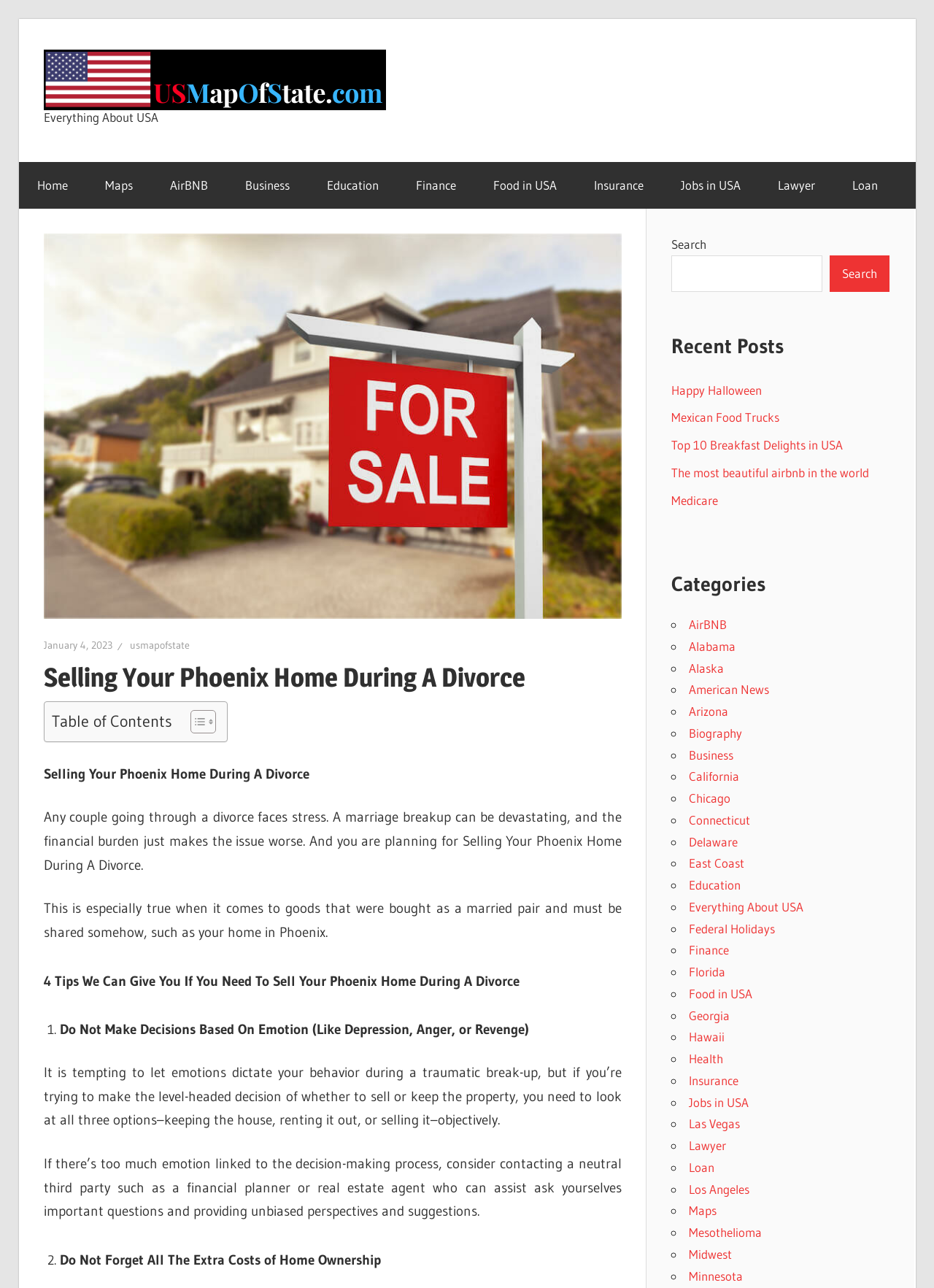Could you find the bounding box coordinates of the clickable area to complete this instruction: "Click on the Facebook link"?

None